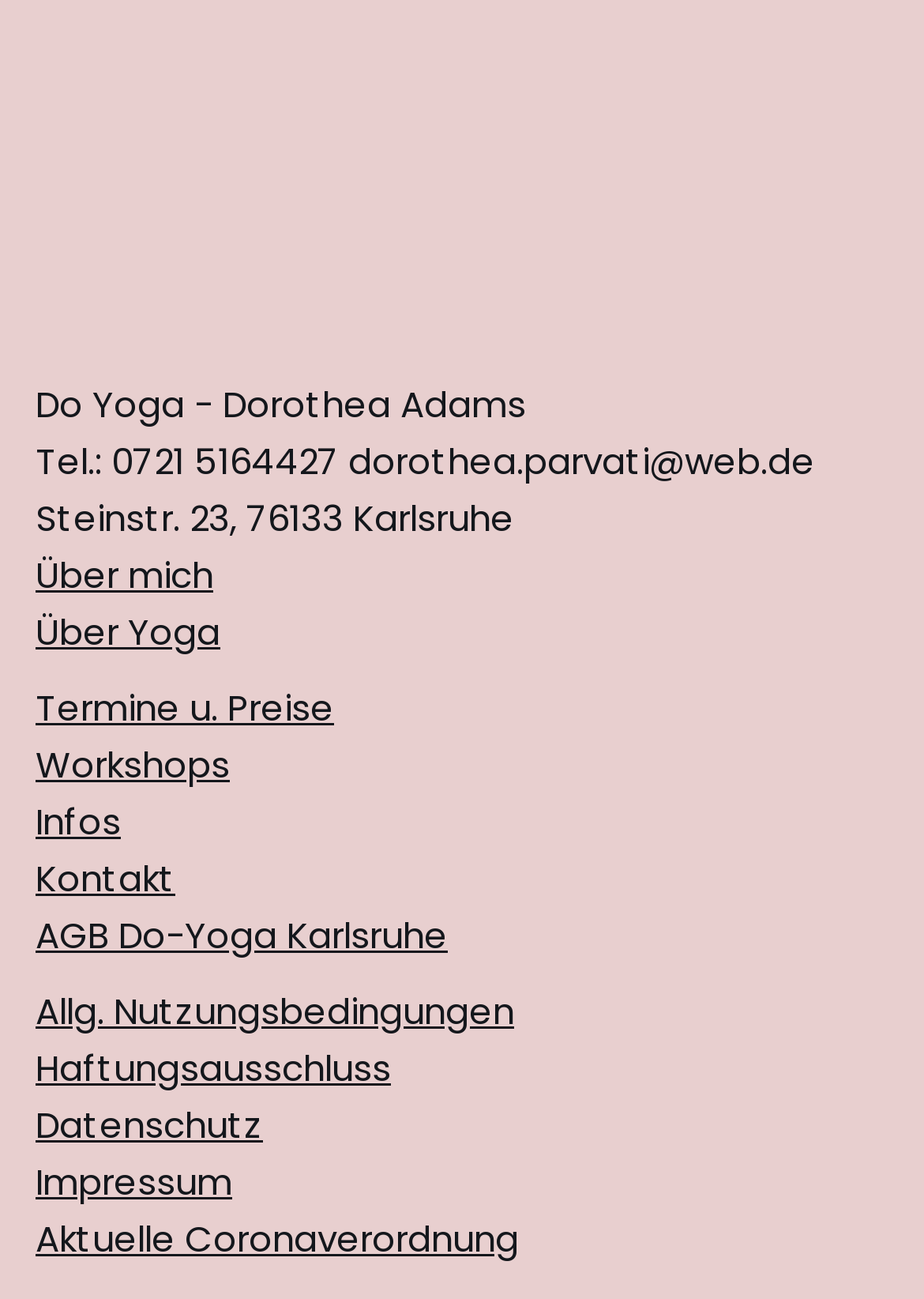Predict the bounding box of the UI element based on this description: "Termine u. Preise".

[0.038, 0.526, 0.362, 0.564]